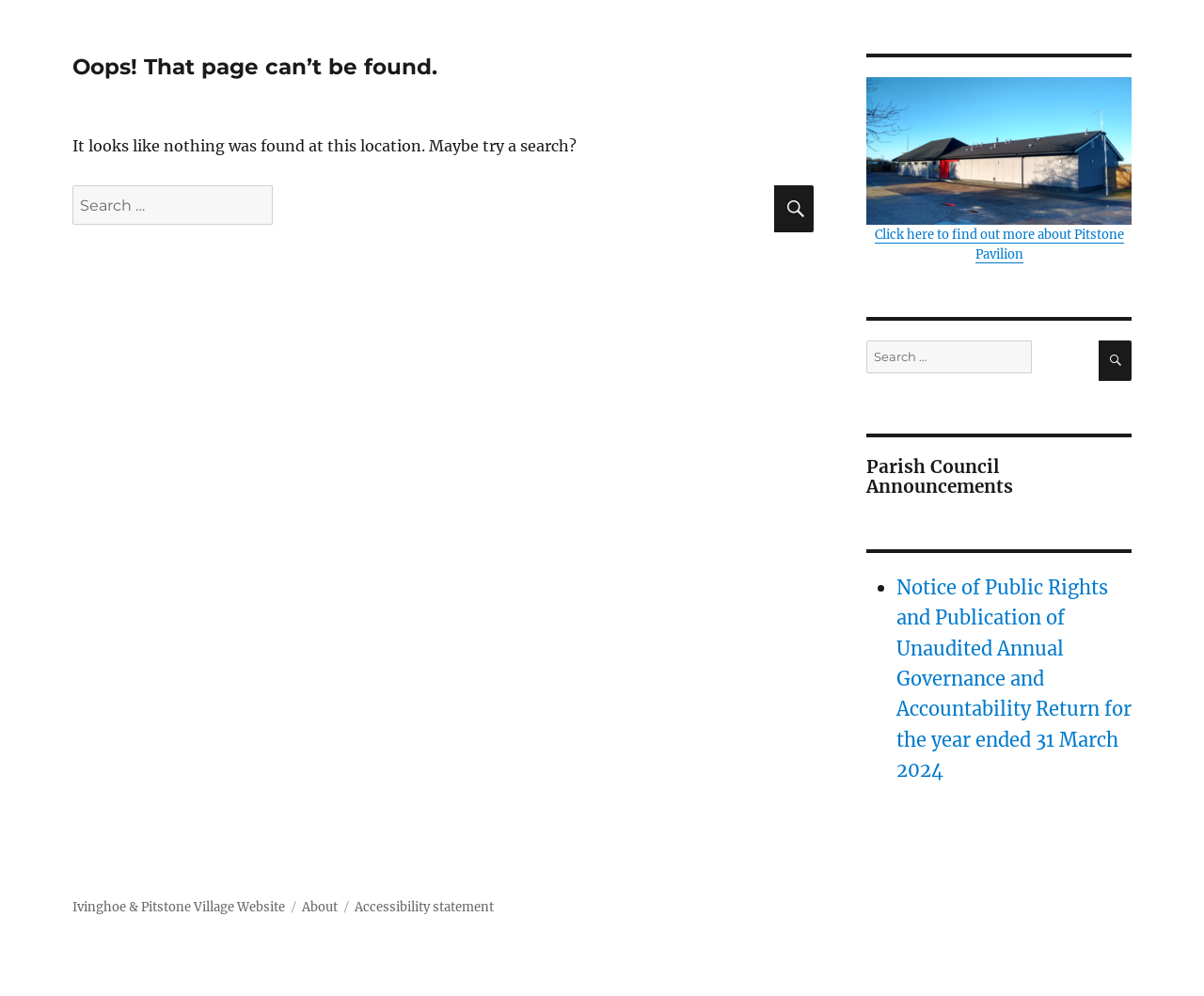Highlight the bounding box of the UI element that corresponds to this description: "alt="esay ai"".

None